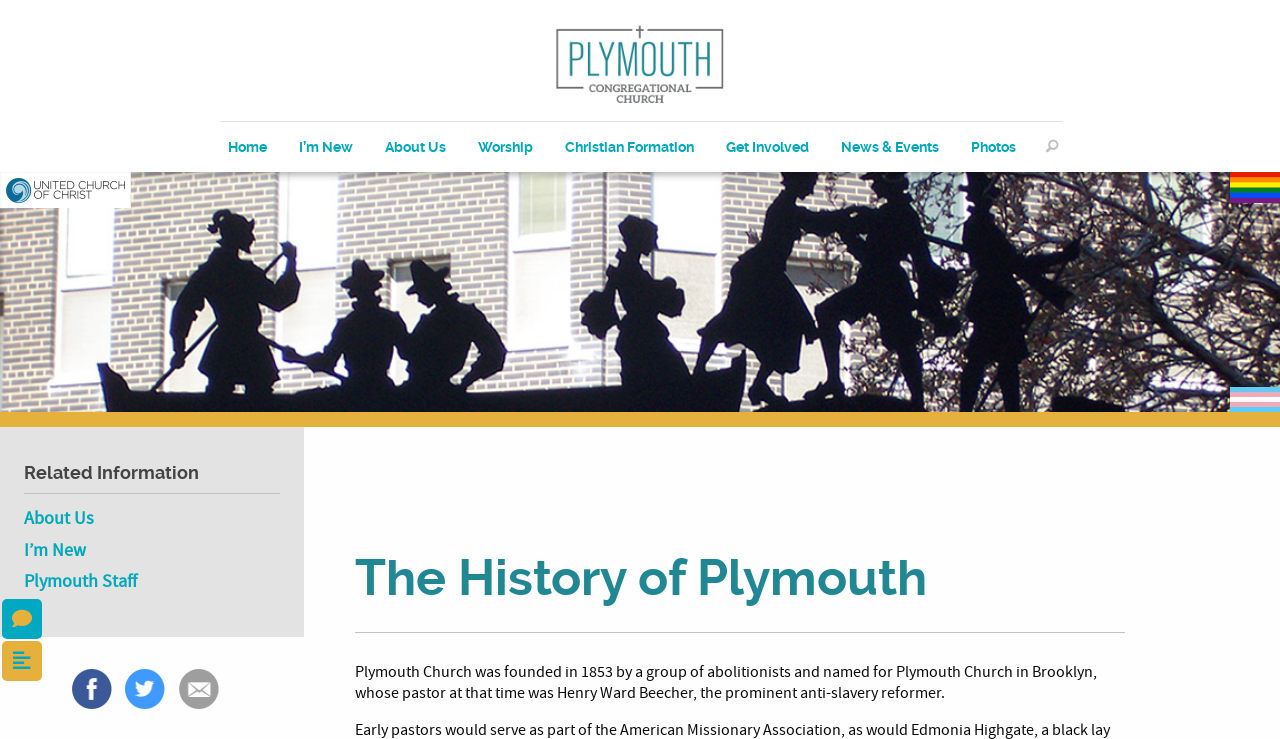What is the year Plymouth Church was founded?
Answer the question with a thorough and detailed explanation.

The year Plymouth Church was founded can be found in the paragraph of text that describes the history of Plymouth Church. It mentions that Plymouth Church was founded in 1853 by a group of abolitionists.